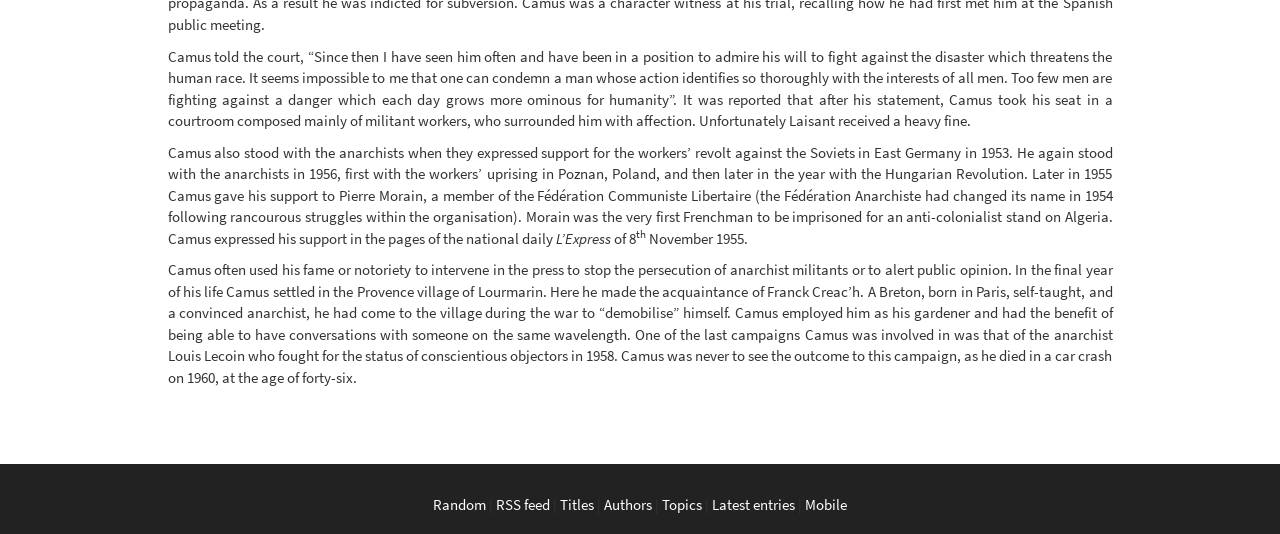What was the occupation of Franck Creac'h?
Please give a detailed answer to the question using the information shown in the image.

According to the text, Camus employed Franck Creac'h as his gardener in Lourmarin, indicating that Franck Creac'h was a gardener.